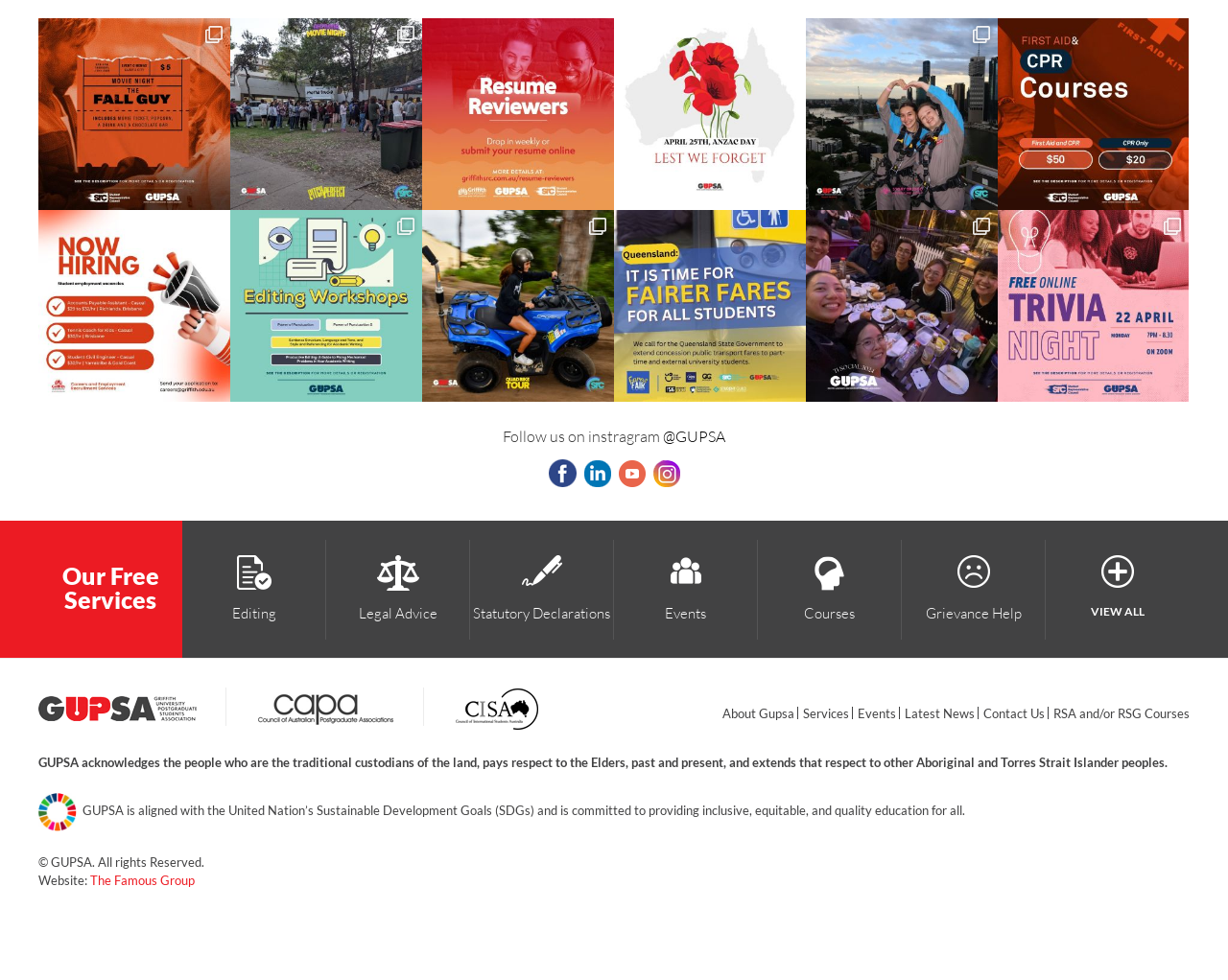Give a concise answer of one word or phrase to the question: 
What is the purpose of the 'Grievance Help' service?

To help with grievances